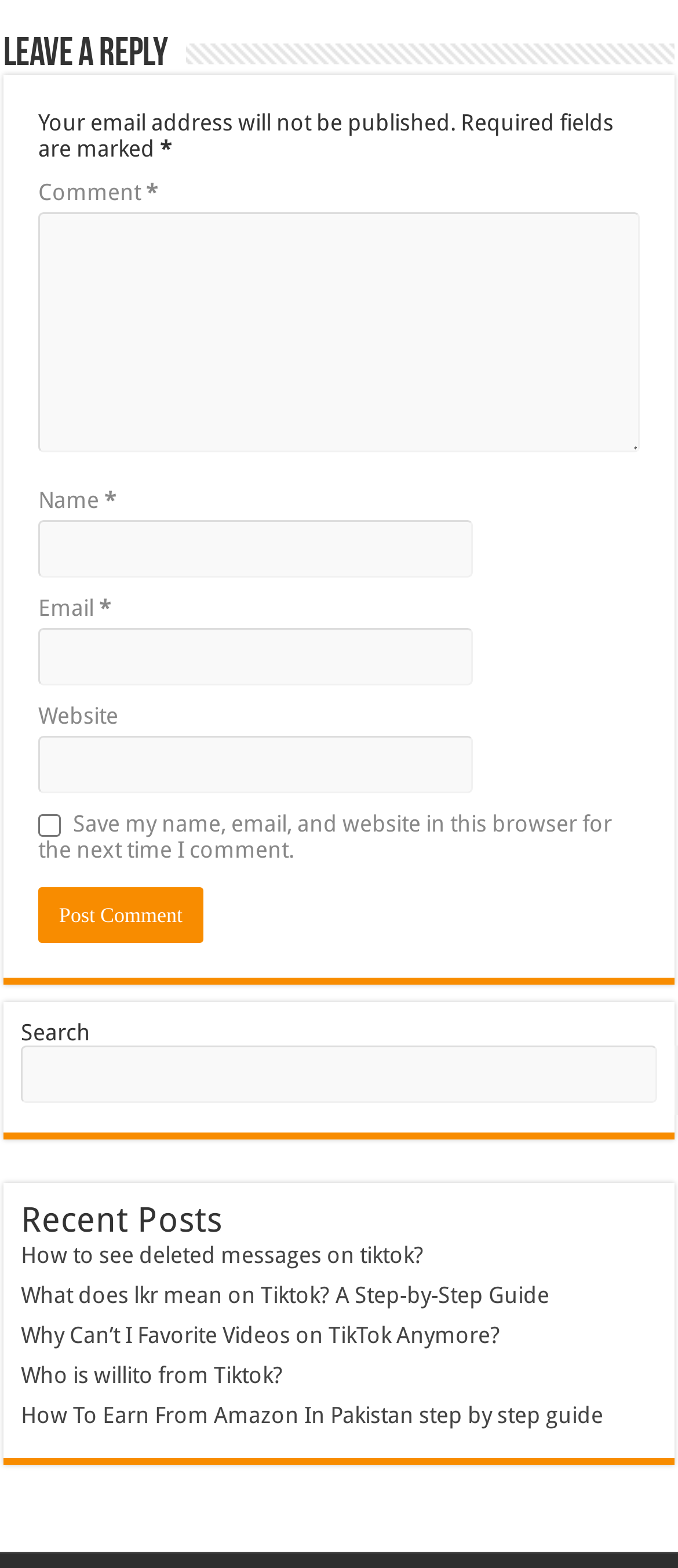Locate the bounding box coordinates of the area that needs to be clicked to fulfill the following instruction: "Check the box to save your information". The coordinates should be in the format of four float numbers between 0 and 1, namely [left, top, right, bottom].

[0.056, 0.519, 0.09, 0.533]